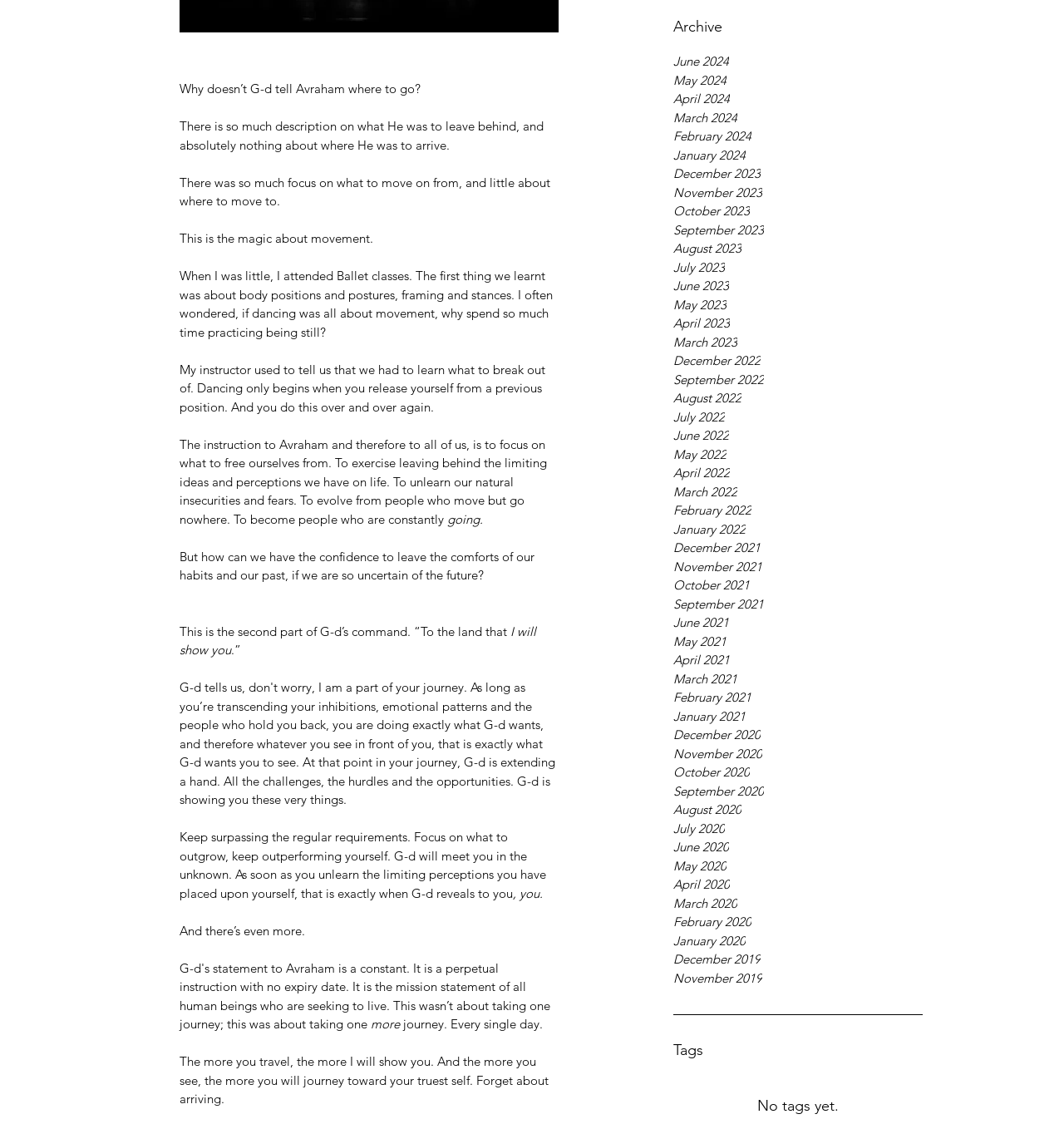Extract the bounding box coordinates of the UI element described by: "January 2024". The coordinates should include four float numbers ranging from 0 to 1, e.g., [left, top, right, bottom].

[0.633, 0.13, 0.867, 0.146]